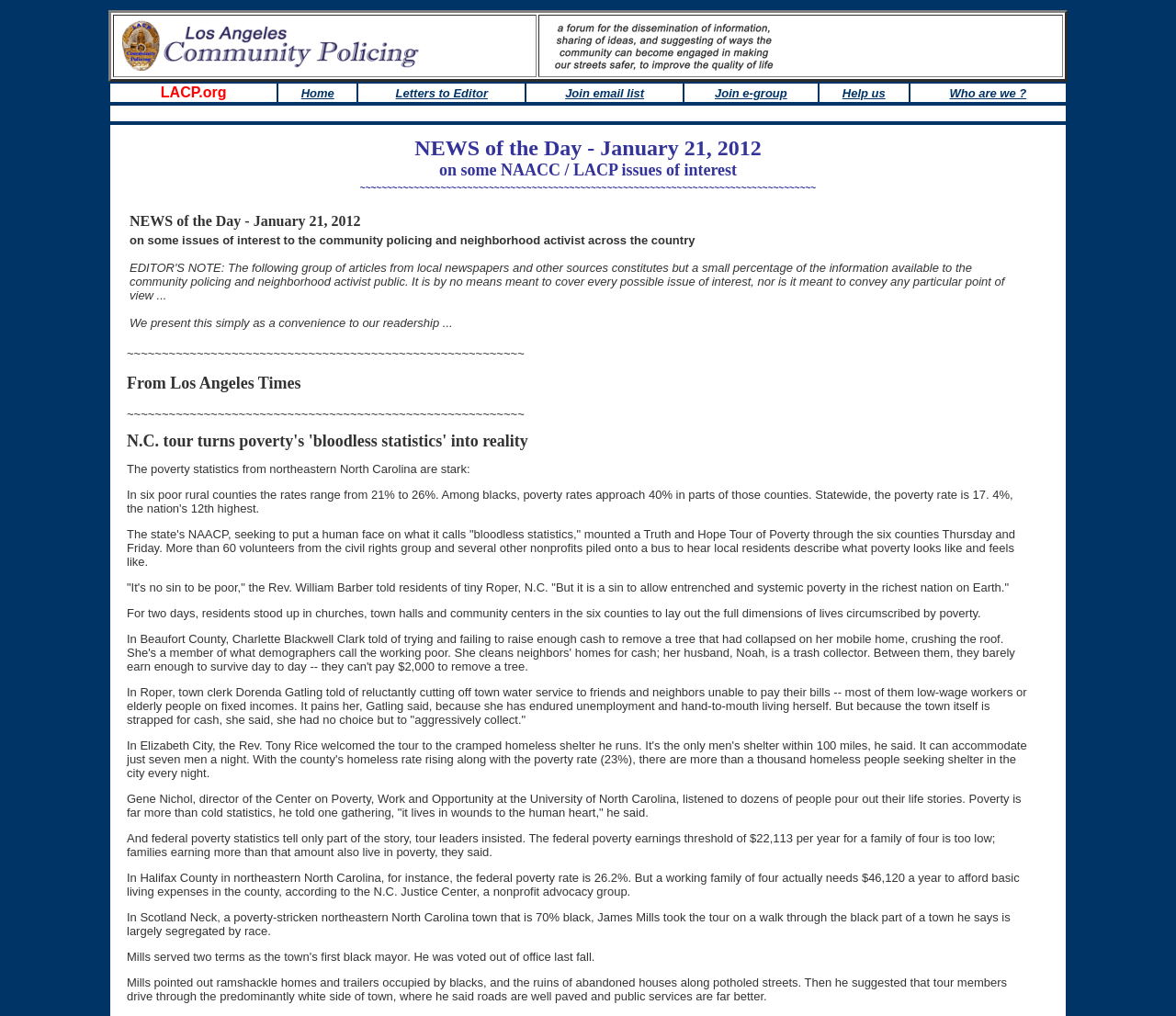What is the title of the news article? Observe the screenshot and provide a one-word or short phrase answer.

N.C. tour turns poverty's 'bloodless statistics' into reality